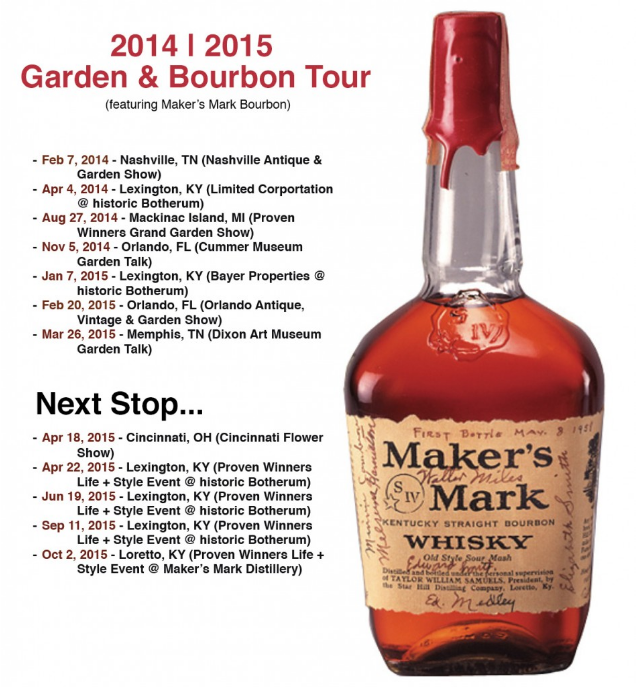What is the purpose of the 'Next Stop...' text?
Using the image, provide a concise answer in one word or a short phrase.

To indicate upcoming events